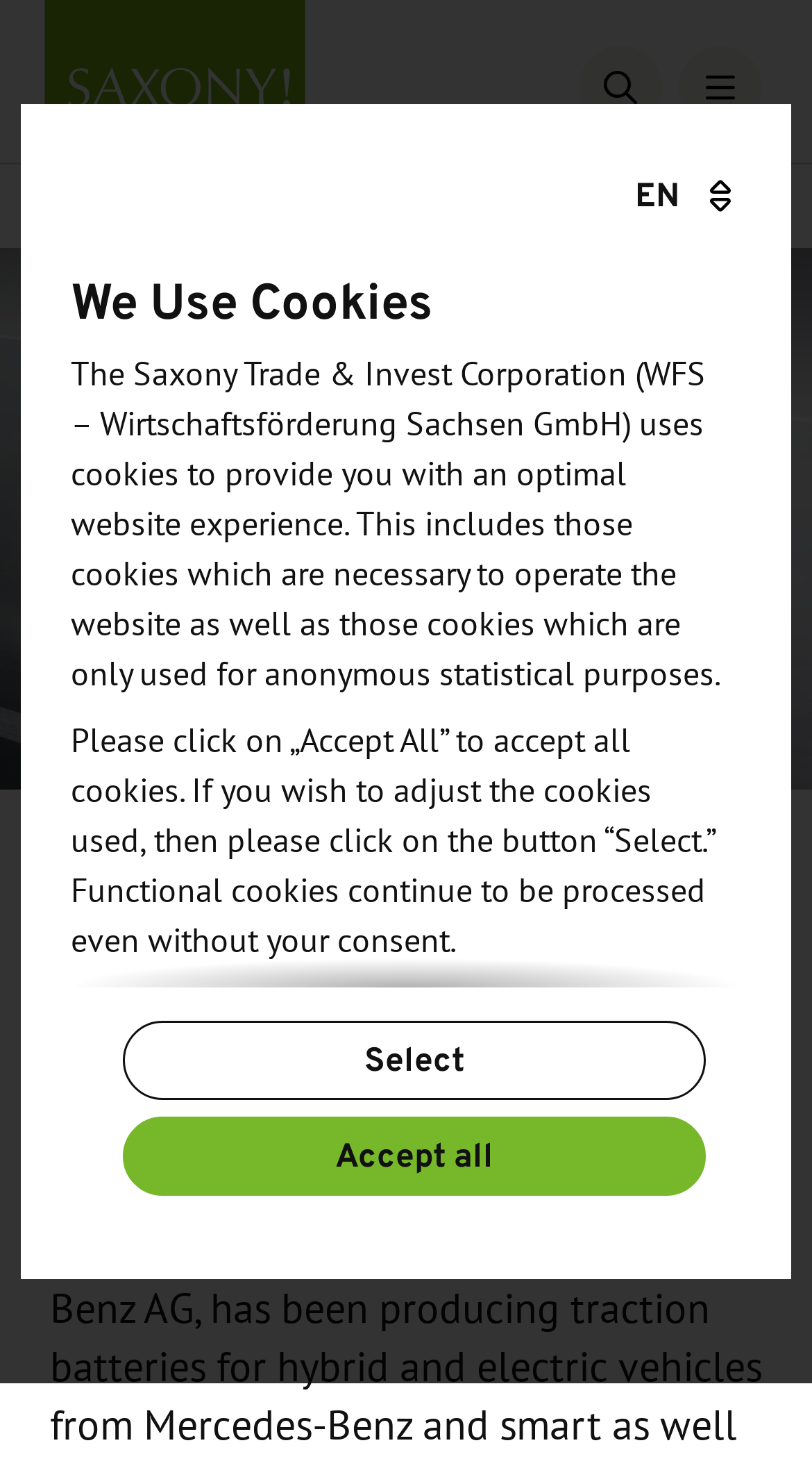Identify the bounding box coordinates of the region that needs to be clicked to carry out this instruction: "Choose a language". Provide these coordinates as four float numbers ranging from 0 to 1, i.e., [left, top, right, bottom].

[0.731, 0.105, 0.913, 0.162]